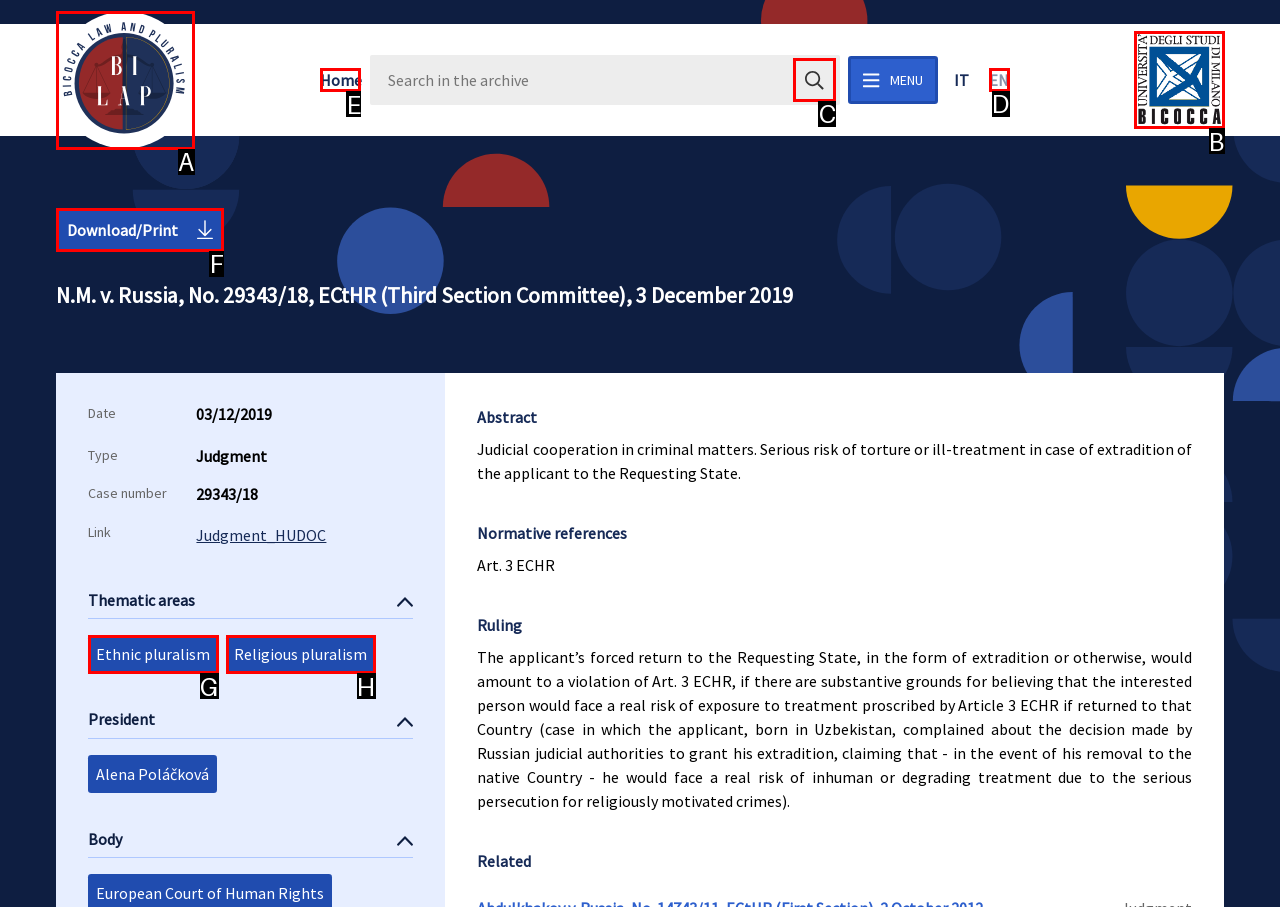Determine the letter of the element to click to accomplish this task: Go to the home page. Respond with the letter.

E